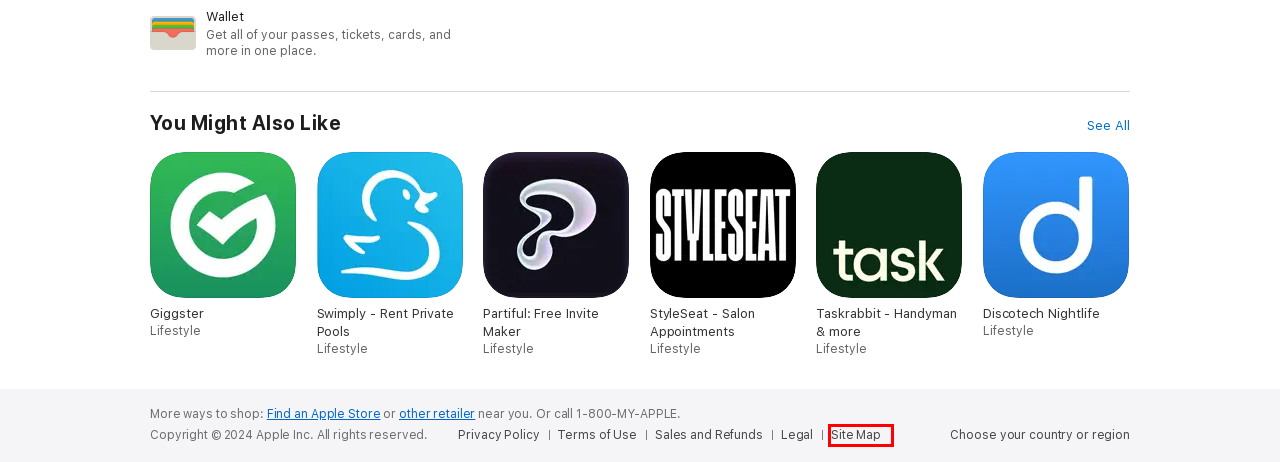You have a screenshot of a webpage with a red bounding box around an element. Identify the webpage description that best fits the new page that appears after clicking the selected element in the red bounding box. Here are the candidates:
A. Site Map - Apple
B. ‎Discotech Nightlife on the App Store
C. ‎Partiful: Free Invite Maker on the App Store
D. ‎Swimply - Rent Private Pools on the App Store
E. ‎StyleSeat - Salon Appointments on the App Store
F. ‎Taskrabbit - Handyman & more on the App Store
G. Legal - Website Terms of Use - Apple
H. Apple Store - Find a Store - Apple

A